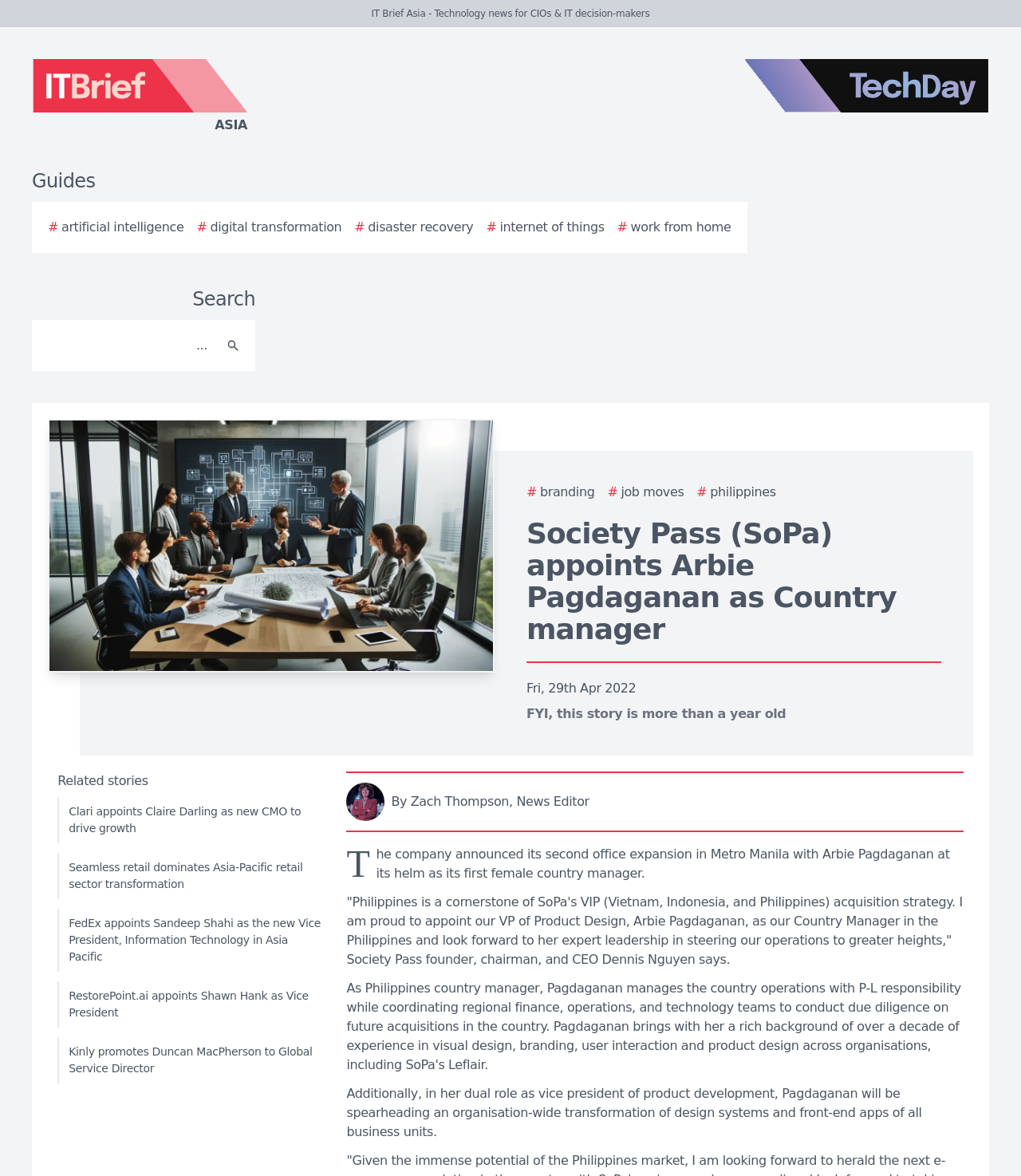Please specify the bounding box coordinates of the region to click in order to perform the following instruction: "Read related story about Clari appoints Claire Darling as new CMO".

[0.056, 0.678, 0.314, 0.717]